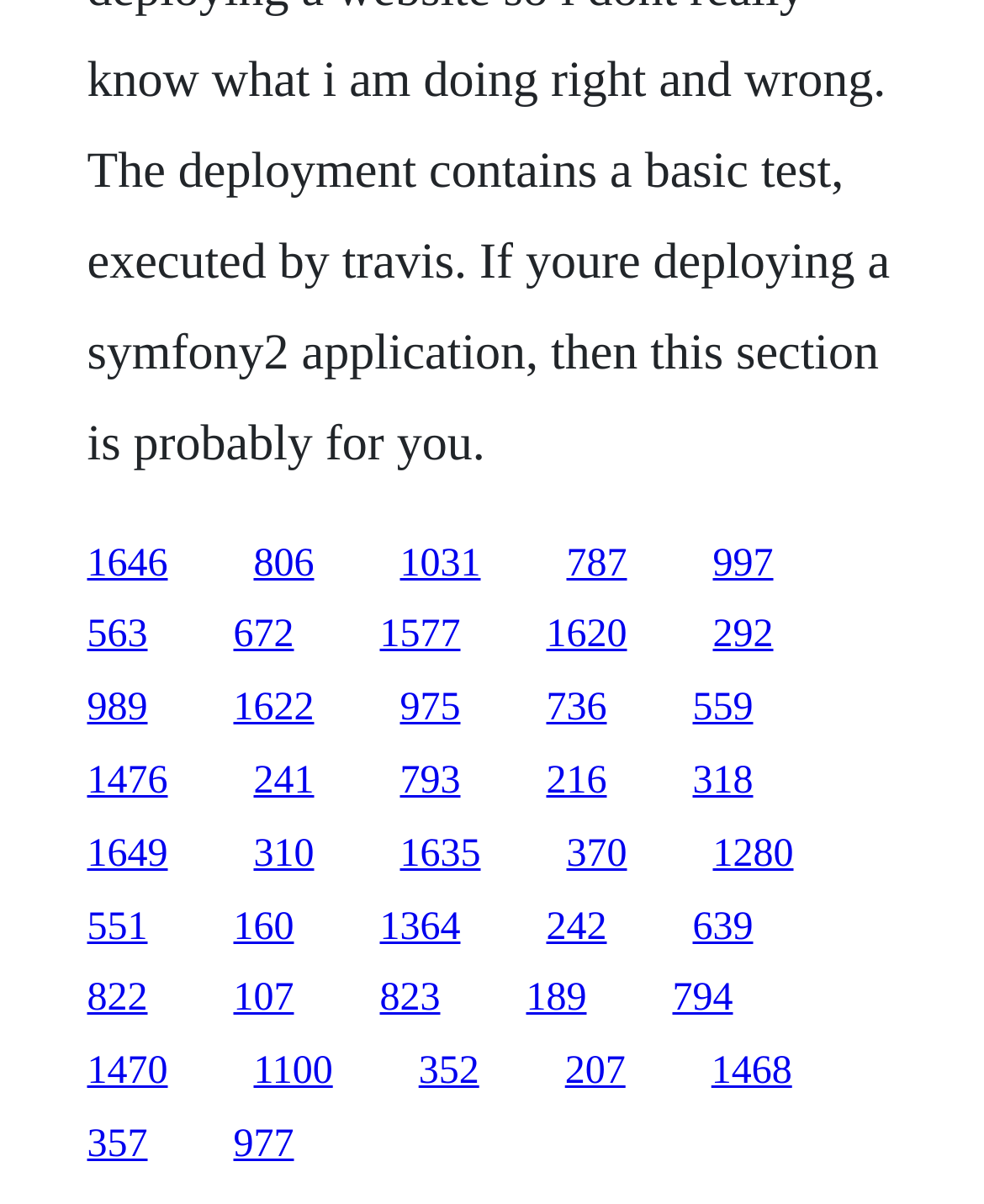Use a single word or phrase to answer the question:
What is the purpose of this webpage?

Link collection